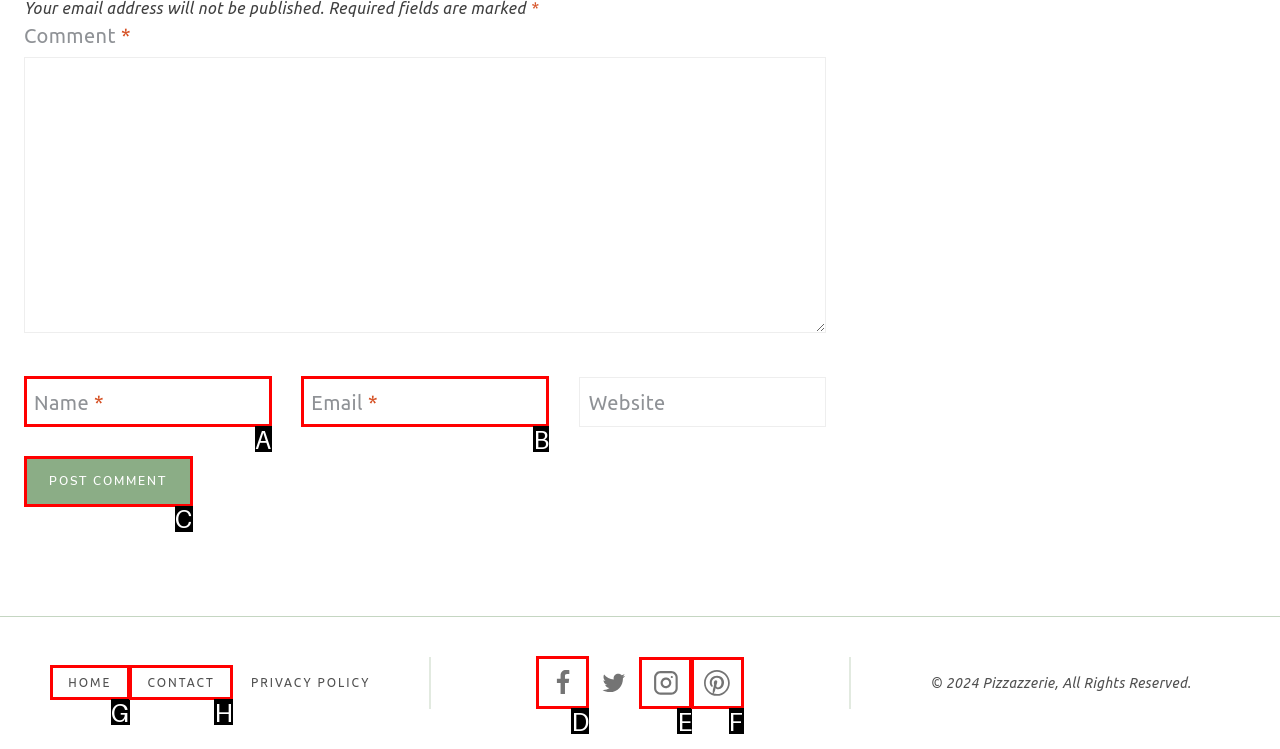Specify which UI element should be clicked to accomplish the task: visit Facebook. Answer with the letter of the correct choice.

D